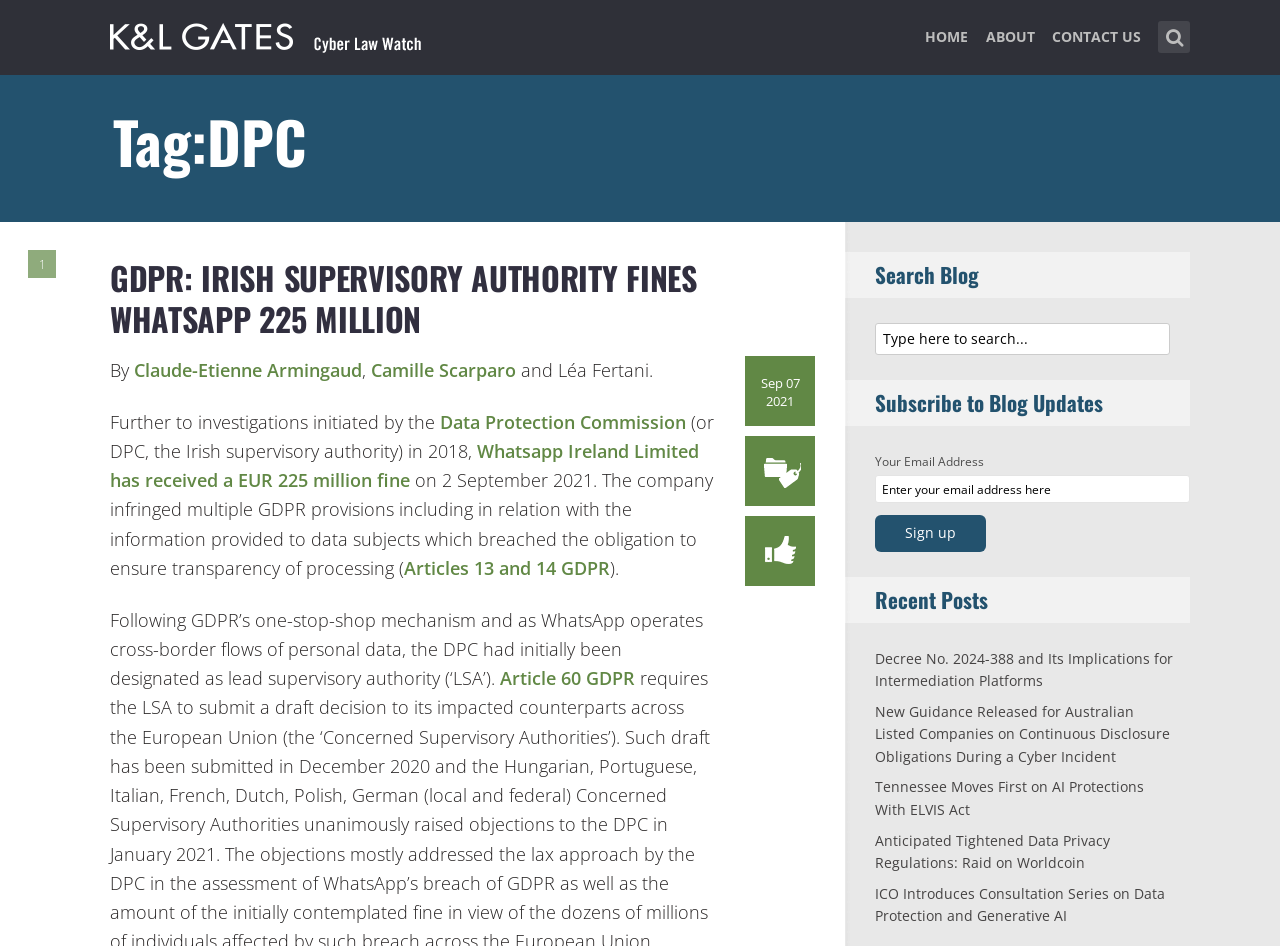What is the topic of the first article?
Based on the image content, provide your answer in one word or a short phrase.

GDPR fine on WhatsApp